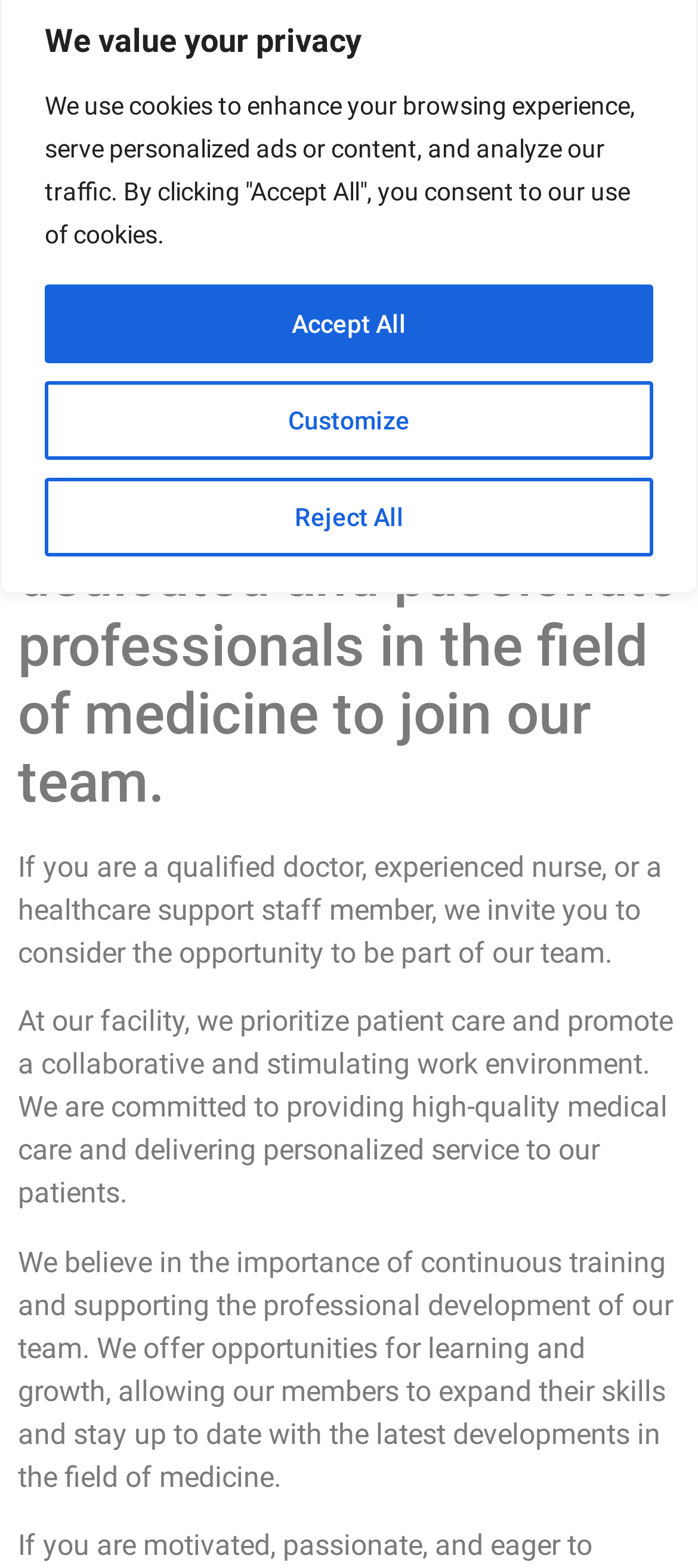Identify the bounding box coordinates for the UI element described as: "Customize".

[0.064, 0.243, 0.936, 0.293]